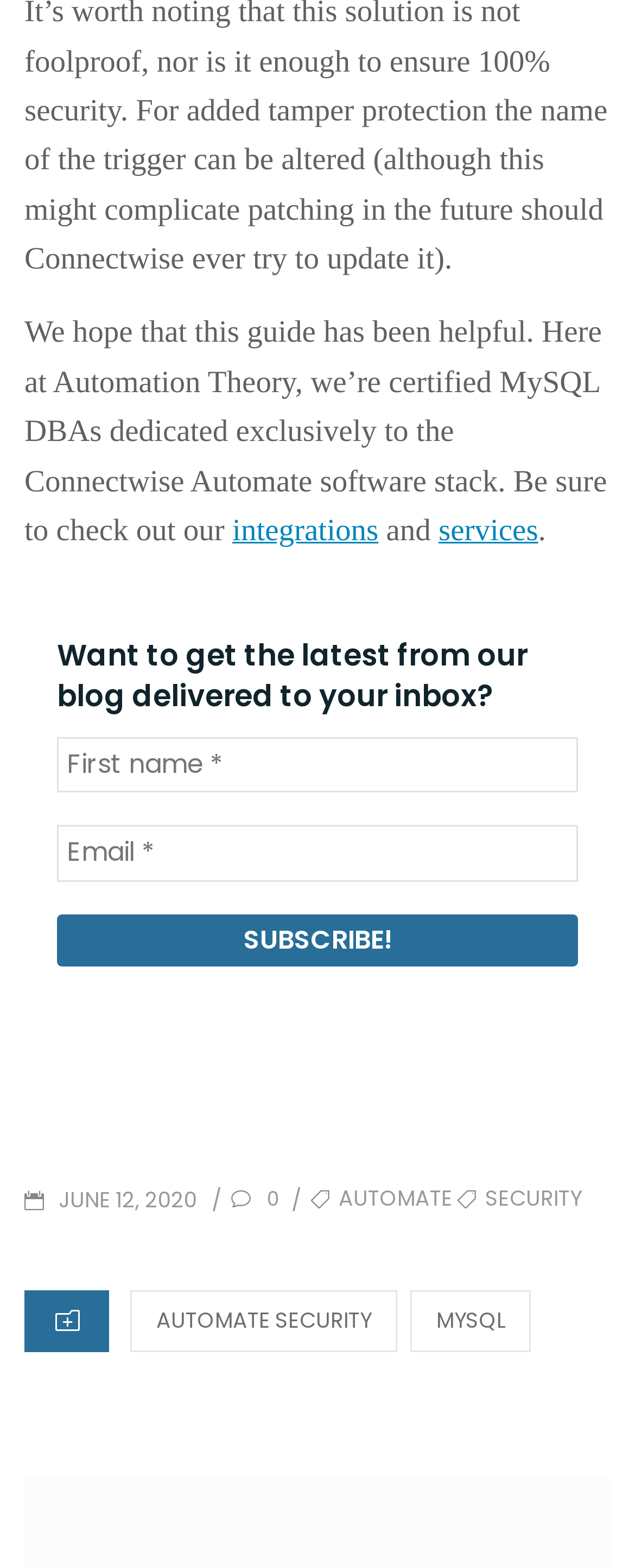Identify the bounding box coordinates of the section that should be clicked to achieve the task described: "Explore AUTOMATE SECURITY category".

[0.205, 0.823, 0.626, 0.862]